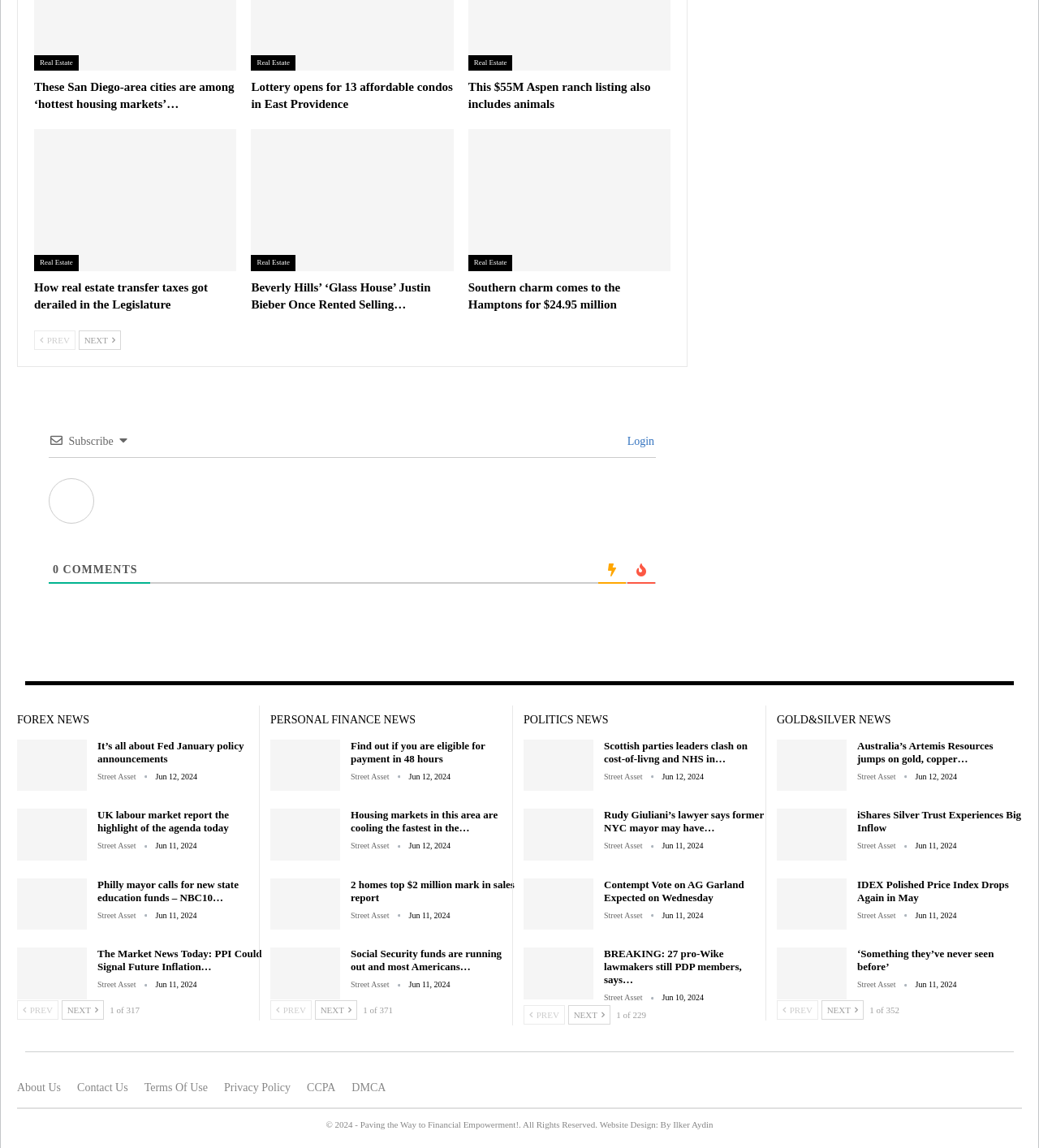Find the bounding box coordinates of the area to click in order to follow the instruction: "click Soulwalking link".

None